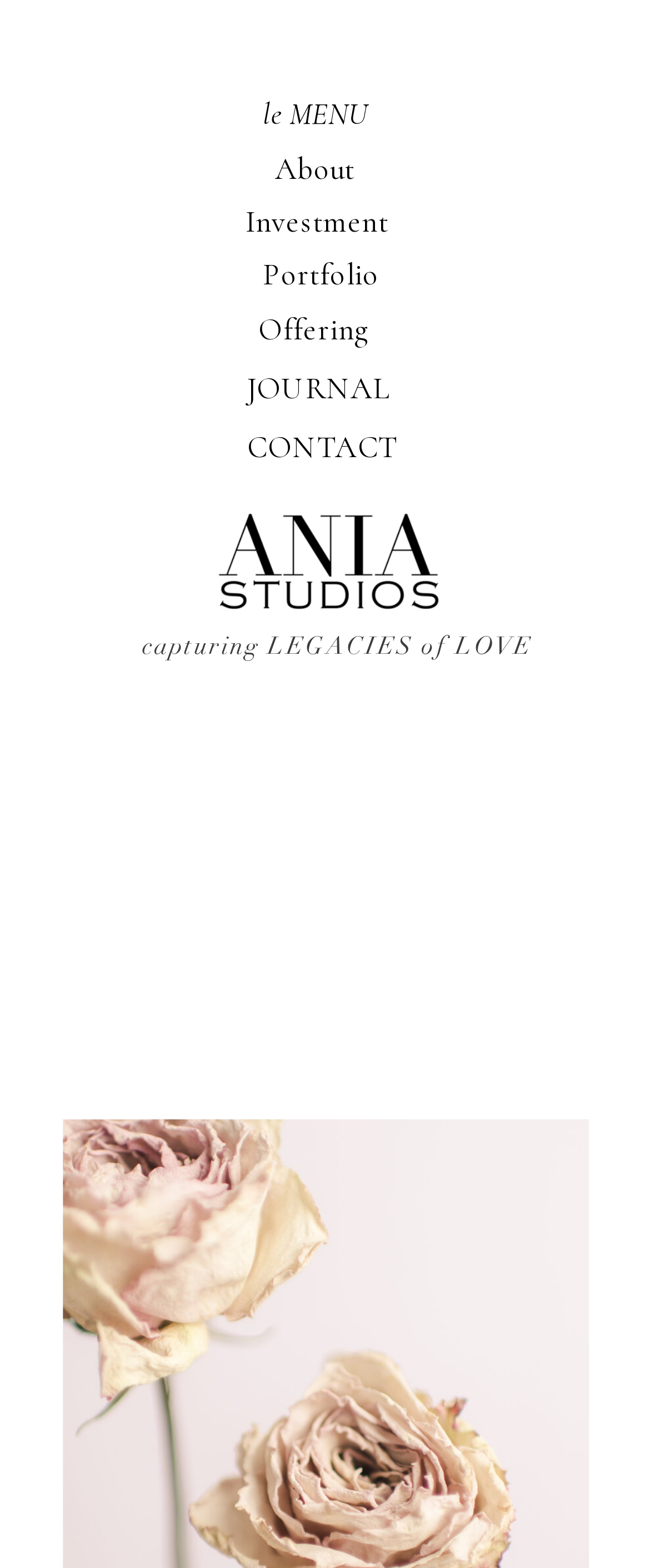Summarize the webpage comprehensively, mentioning all visible components.

This webpage appears to be the archives of a destination wedding photographer. At the top, there is a prominent heading that reads "capturing LEGACIES of LOVE". Below this heading, there are six navigation links arranged horizontally, each with a brief description: "CONTACT", "JOURNAL", "Investment", "Offering", "Portfolio", and "About". These links are positioned near the top of the page, with "CONTACT" on the left and "About" on the right. 

Further down, there is another link labeled "le MENU", which is positioned near the top center of the page. The overall layout of the webpage suggests that it is a photography website, with a focus on showcasing the photographer's work and providing easy access to different sections of the website.